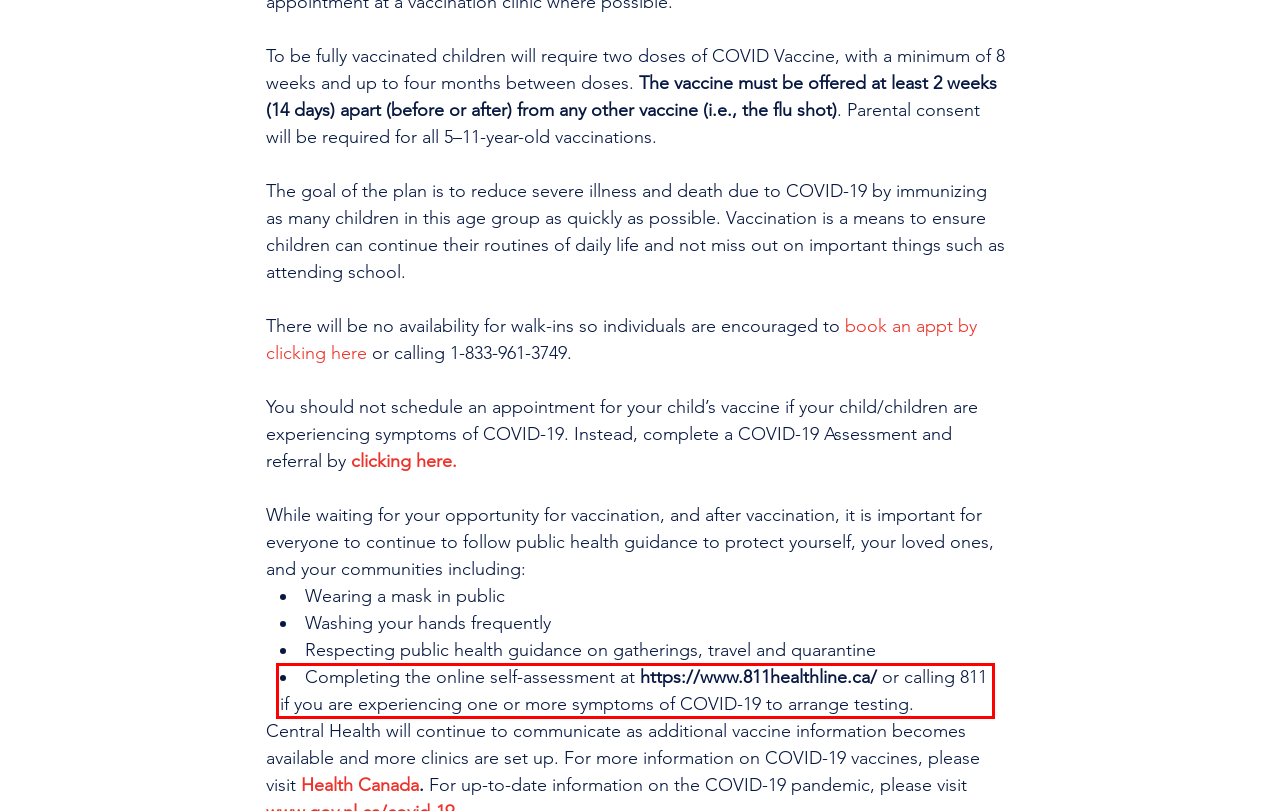Please extract the text content within the red bounding box on the webpage screenshot using OCR.

Completing the online self-assessment at https://www.811healthline.ca/ or calling 811 if you are experiencing one or more symptoms of COVID-19 to arrange testing.